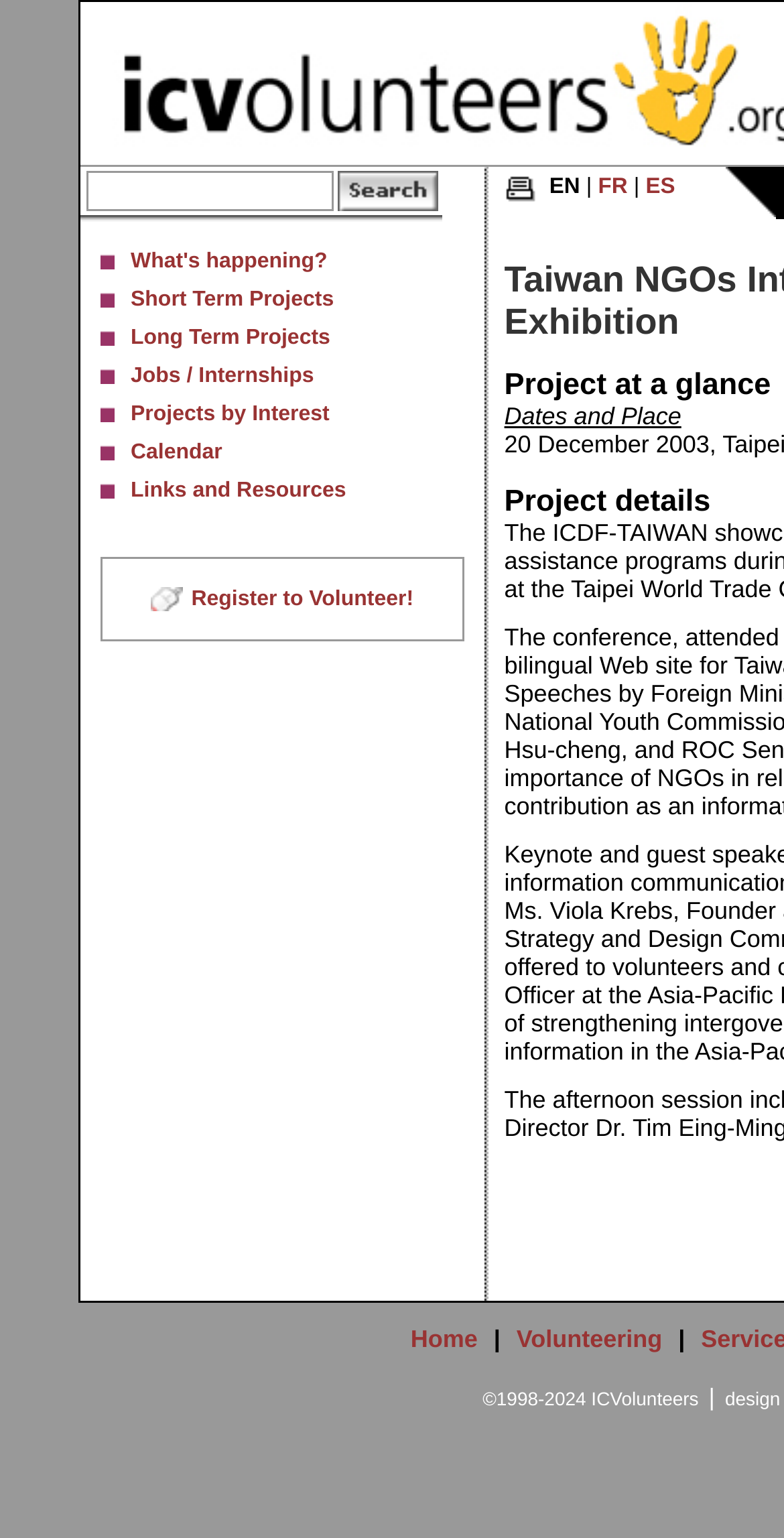Using the elements shown in the image, answer the question comprehensively: What is the purpose of the search box?

The search box is located at the top of the webpage with a label 'Search Criteria' and a button 'Search'. It is likely used to search for projects, jobs, or internships related to volunteering and international exchange.